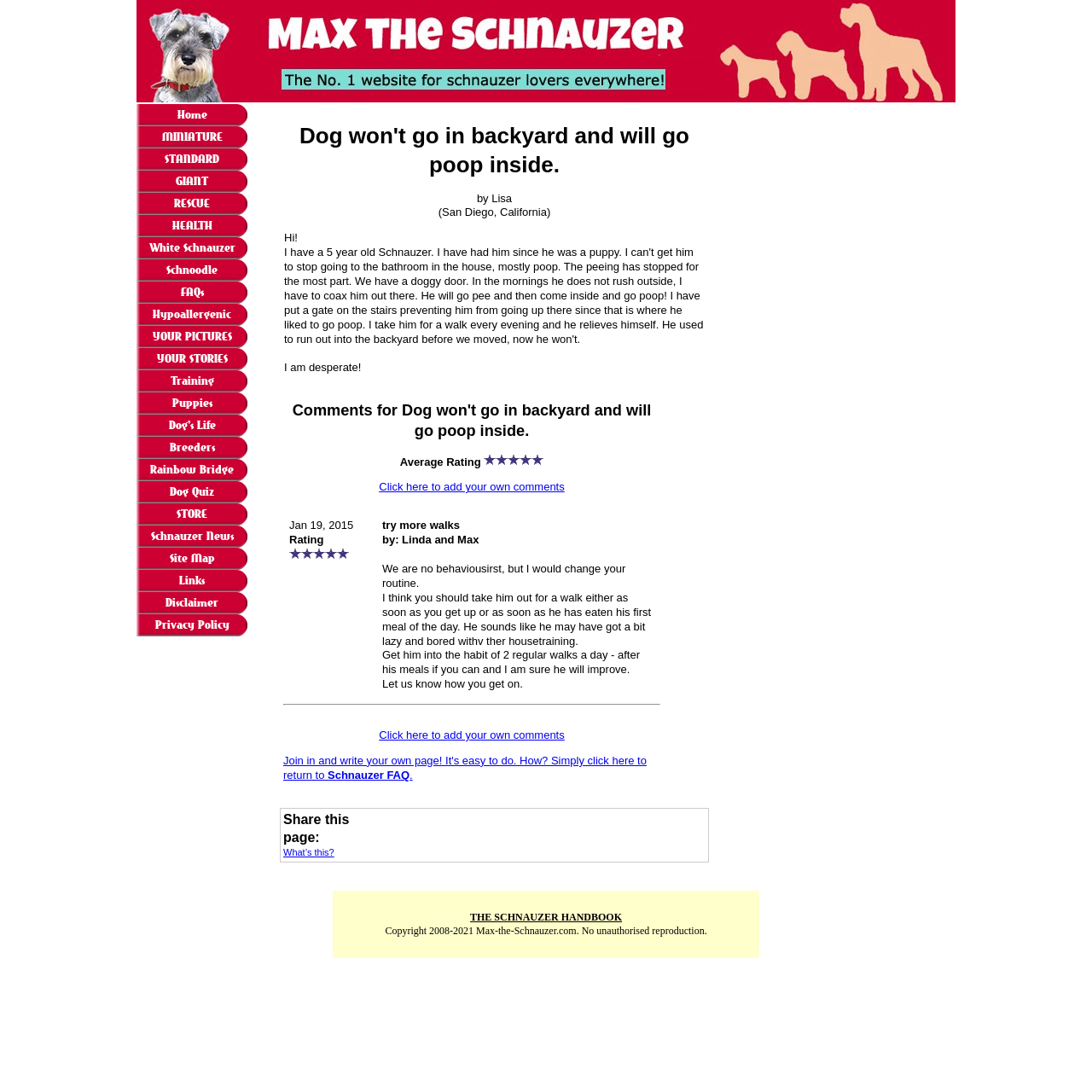Using the provided element description: "THE SCHNAUZER HANDBOOK", determine the bounding box coordinates of the corresponding UI element in the screenshot.

[0.43, 0.825, 0.57, 0.855]